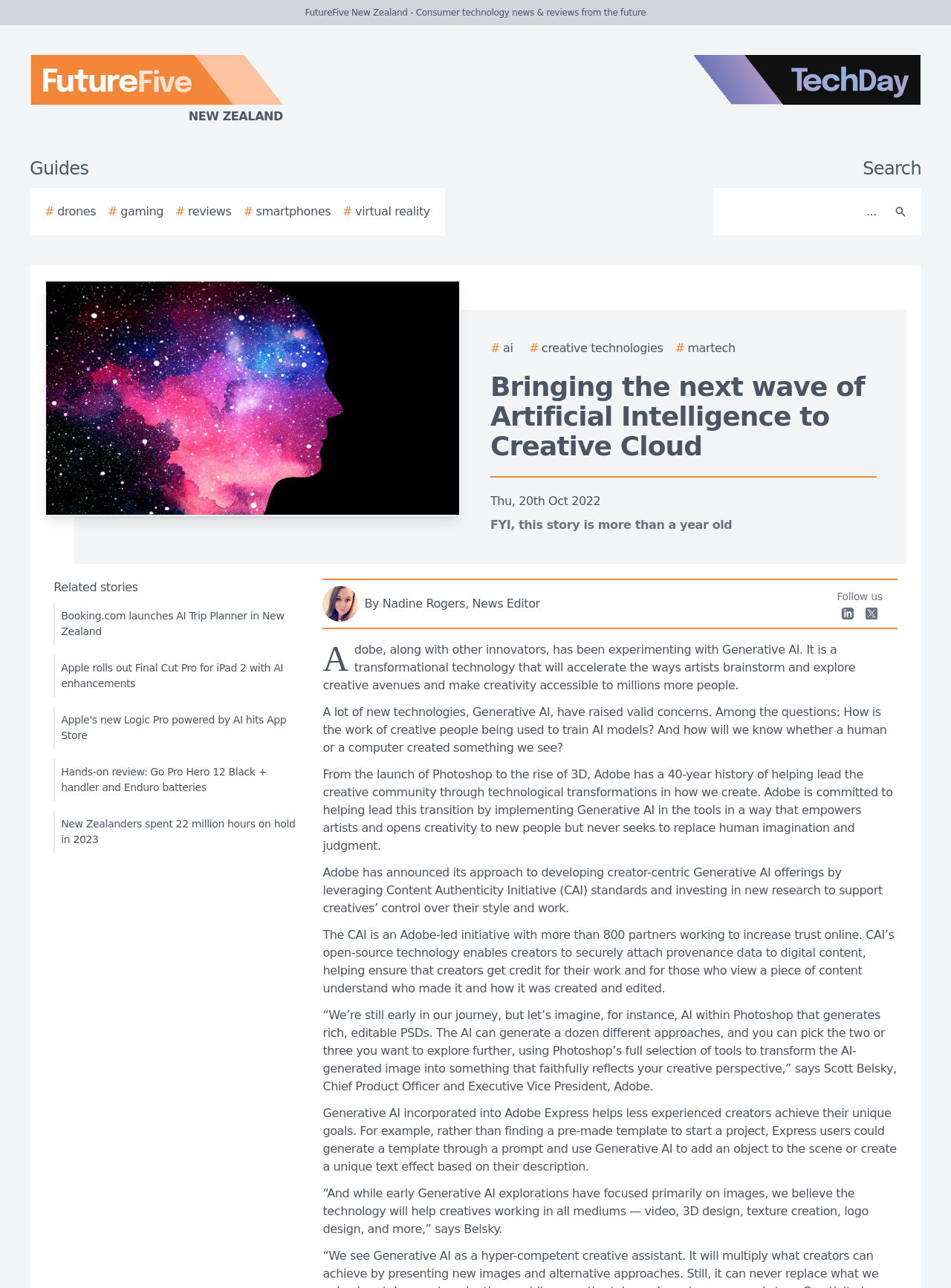Produce a meticulous description of the webpage.

The webpage appears to be a news article or blog post about Adobe's 40-year history of innovation and its current focus on Artificial Intelligence (AI) in Creative Cloud. At the top of the page, there is a logo of FutureFive New Zealand, a consumer technology news and reviews website, alongside a TechDay logo. Below these logos, there are links to guides and categories such as drones, gaming, reviews, smartphones, and virtual reality.

On the right side of the page, there is a search bar with a search button. Below the search bar, there is a story image. The main content of the page is divided into sections, with headings and paragraphs of text. The article discusses Adobe's experimentation with Generative AI, its potential to accelerate creativity, and the concerns surrounding its use. It also mentions Adobe's commitment to empowering artists and ensuring that human imagination and judgment are not replaced by AI.

The article features quotes from Scott Belsky, Chief Product Officer and Executive Vice President of Adobe, who discusses the potential of AI in Photoshop and Adobe Express. There are also links to related stories at the bottom of the page, including articles about AI-powered trip planning, video editing, and logic pro software.

Throughout the page, there are several images, including logos, author images, and a story image. The layout is organized, with clear headings and concise text, making it easy to follow and read.